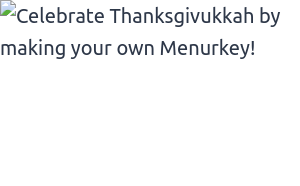What is the tone of the image?
Using the image, elaborate on the answer with as much detail as possible.

The image has a vibrant and festive tone, inviting viewers to engage in a hands-on experience that reflects cultural heritage and creativity, showcasing the fun and celebratory spirit of both holidays.